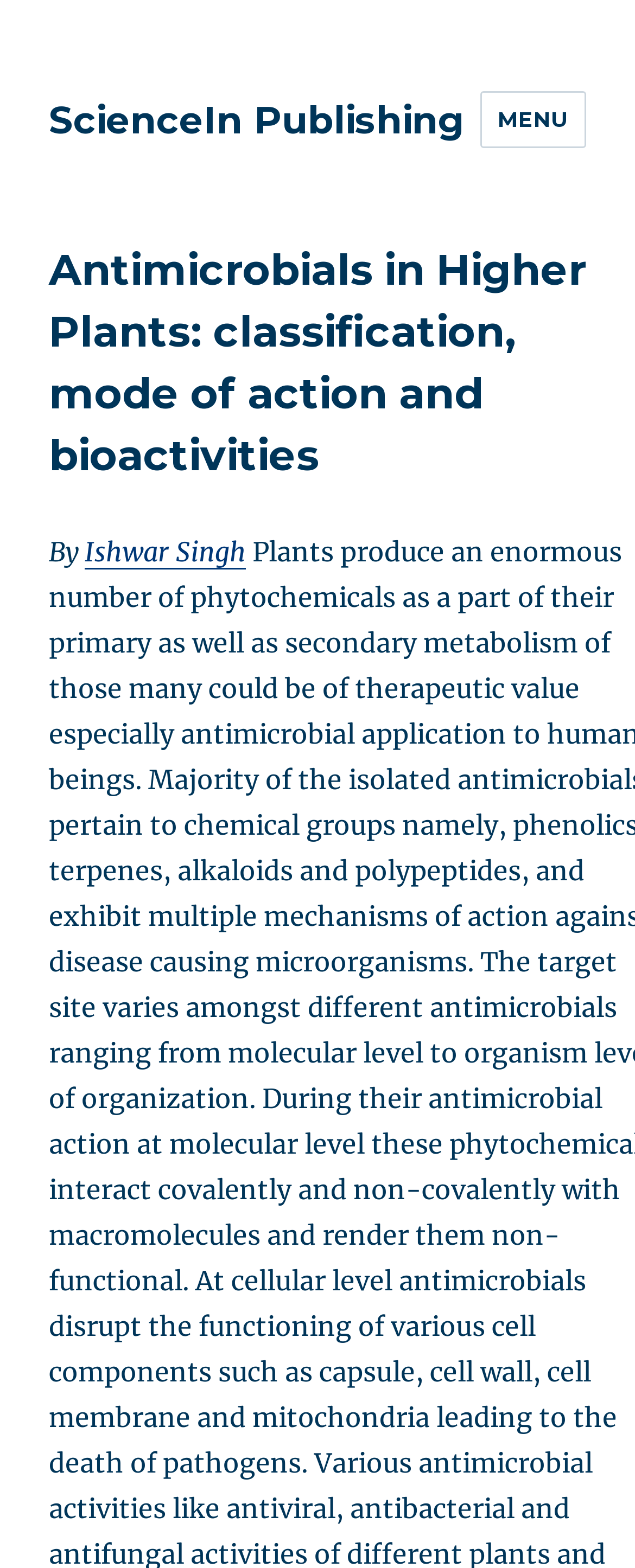Please determine and provide the text content of the webpage's heading.

Antimicrobials in Higher Plants: classification, mode of action and bioactivities